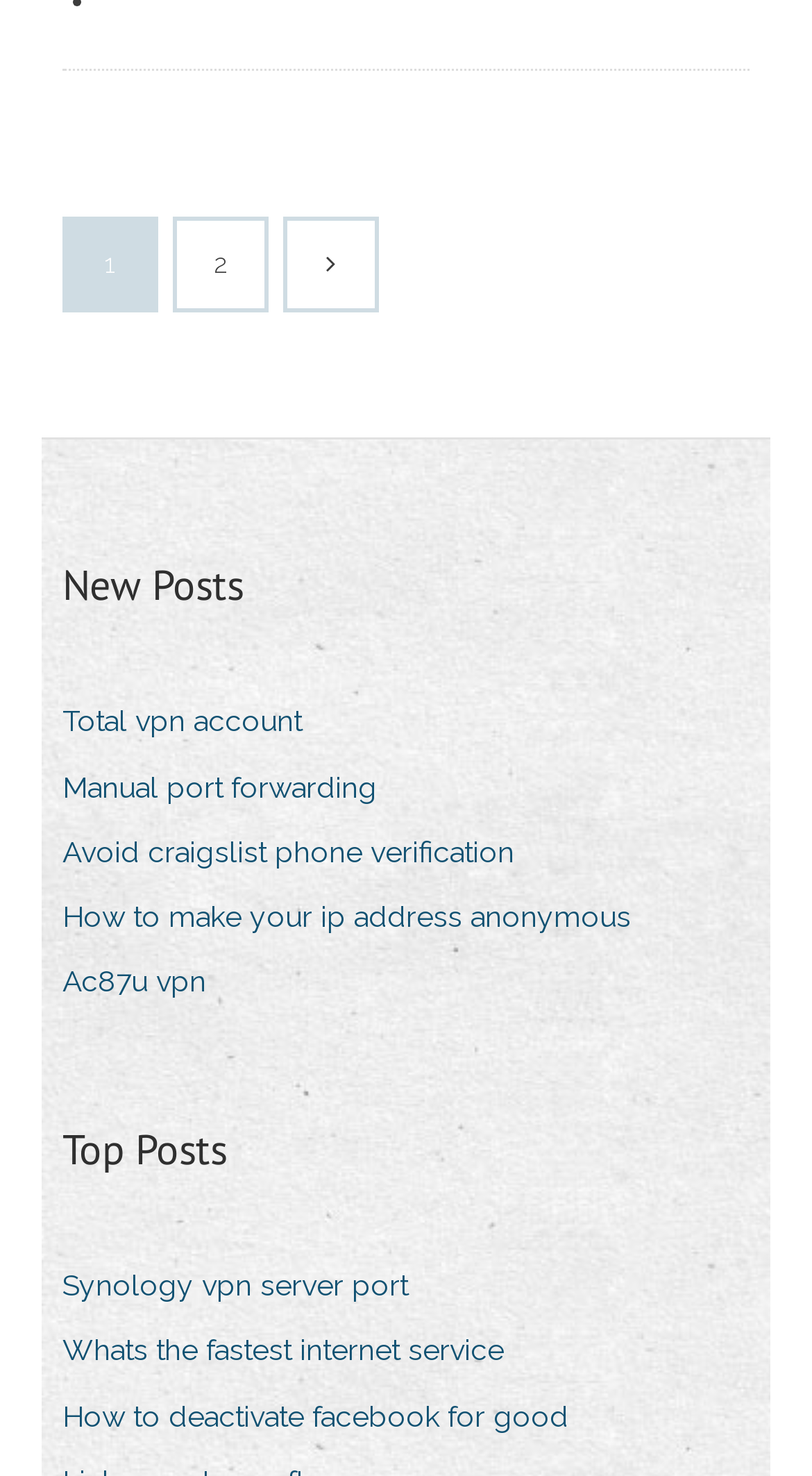How many elements are in the navigation section?
Please answer the question with a detailed and comprehensive explanation.

The navigation section contains four elements, including the 'Записи' label, and three links labeled as '1', '2', and ''.